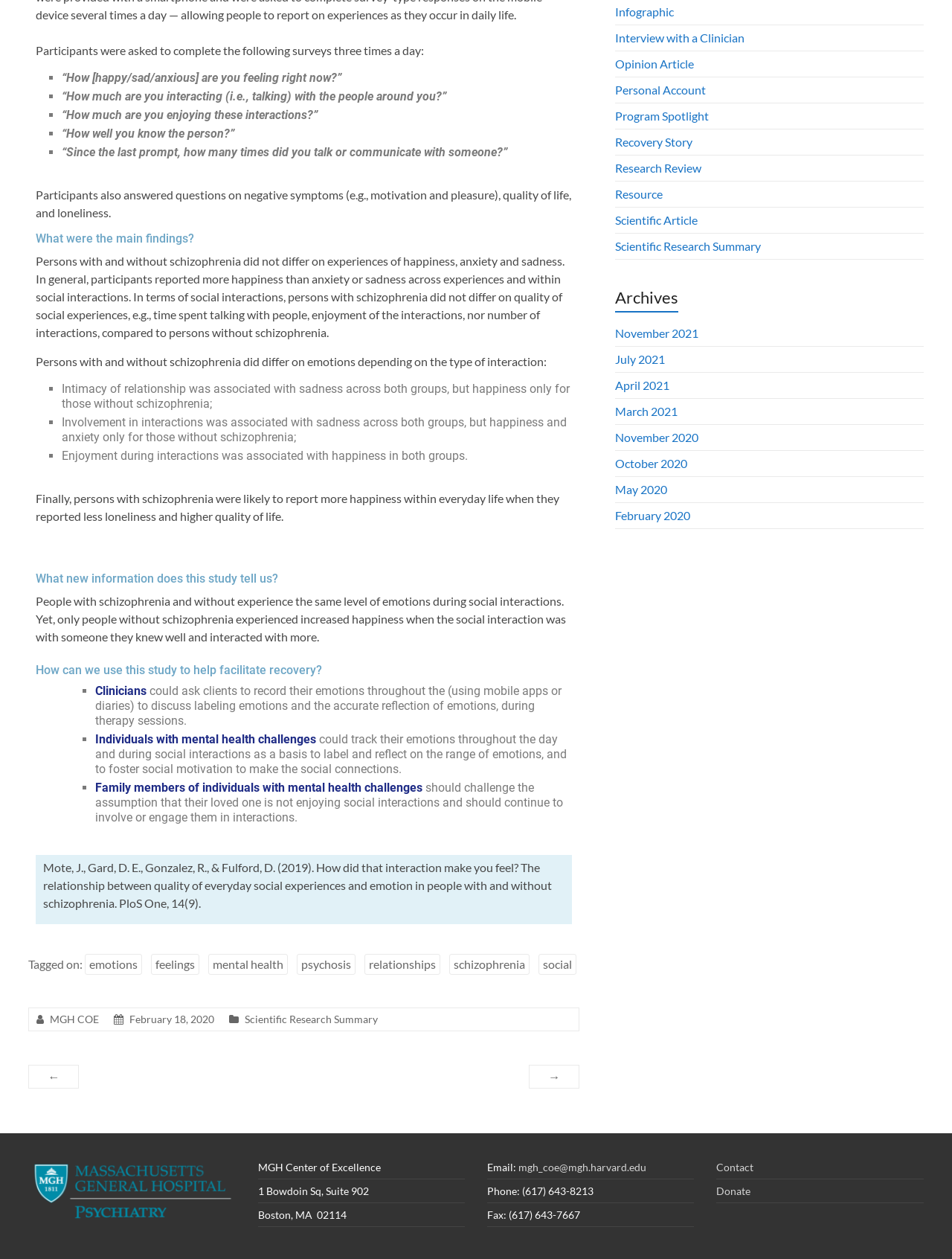Determine the bounding box coordinates of the UI element described by: "February 18, 2020March 18, 2021".

[0.136, 0.804, 0.225, 0.814]